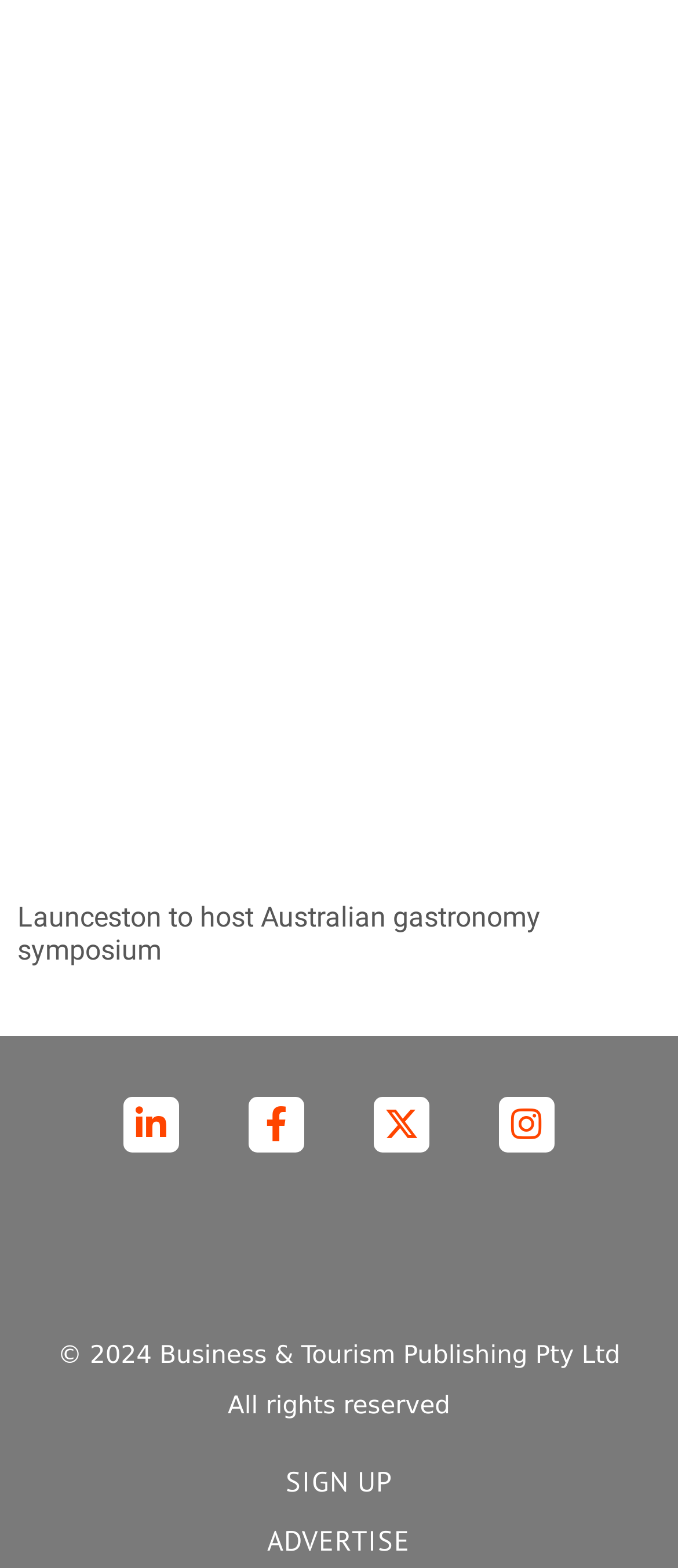How many social media links are present?
Answer the question with a detailed explanation, including all necessary information.

There are four social media links present on the webpage, which are Linkedin, Facebook, Twitter, and Instagram, each represented by an icon and a link element.